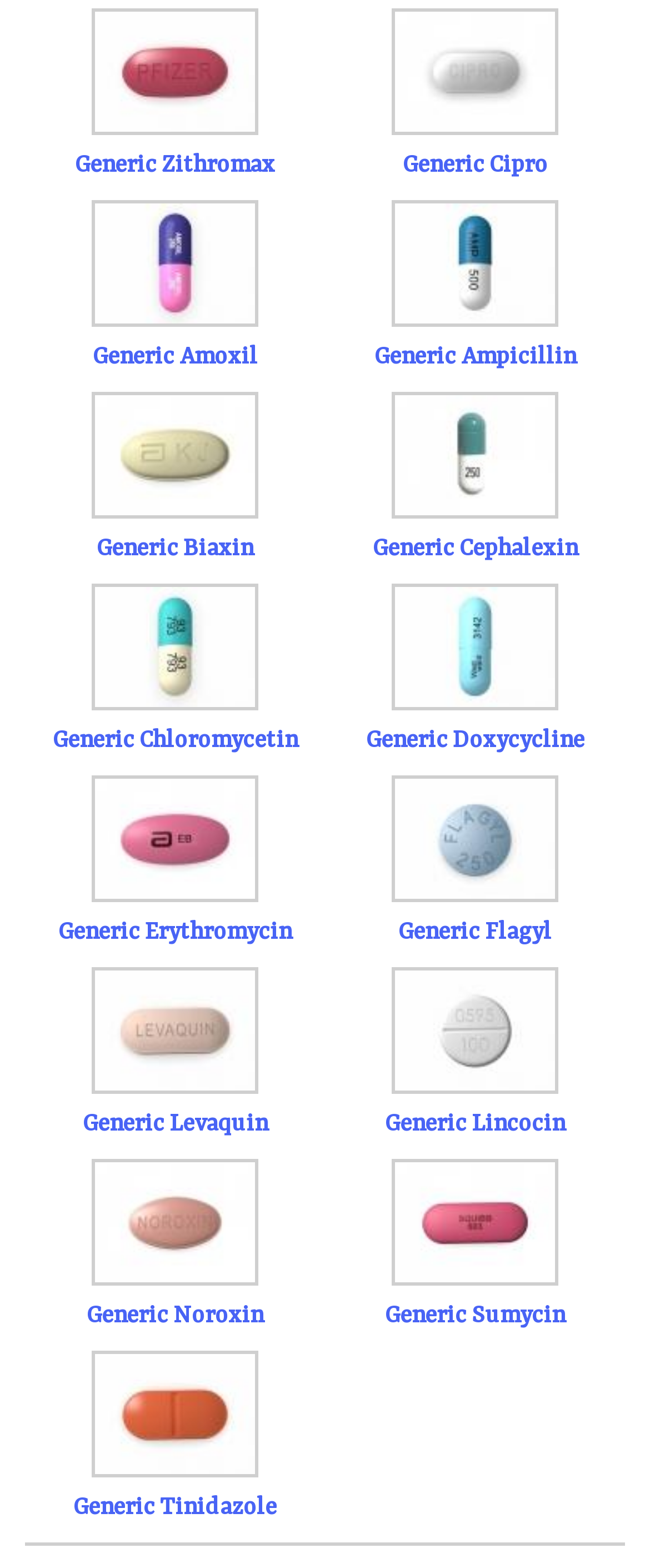What is the layout of the antibiotics on the webpage?
Please give a detailed and elaborate answer to the question.

The antibiotics on the webpage are arranged in a grid-like structure with two columns, with each antibiotic having an image and a link to its generic version.